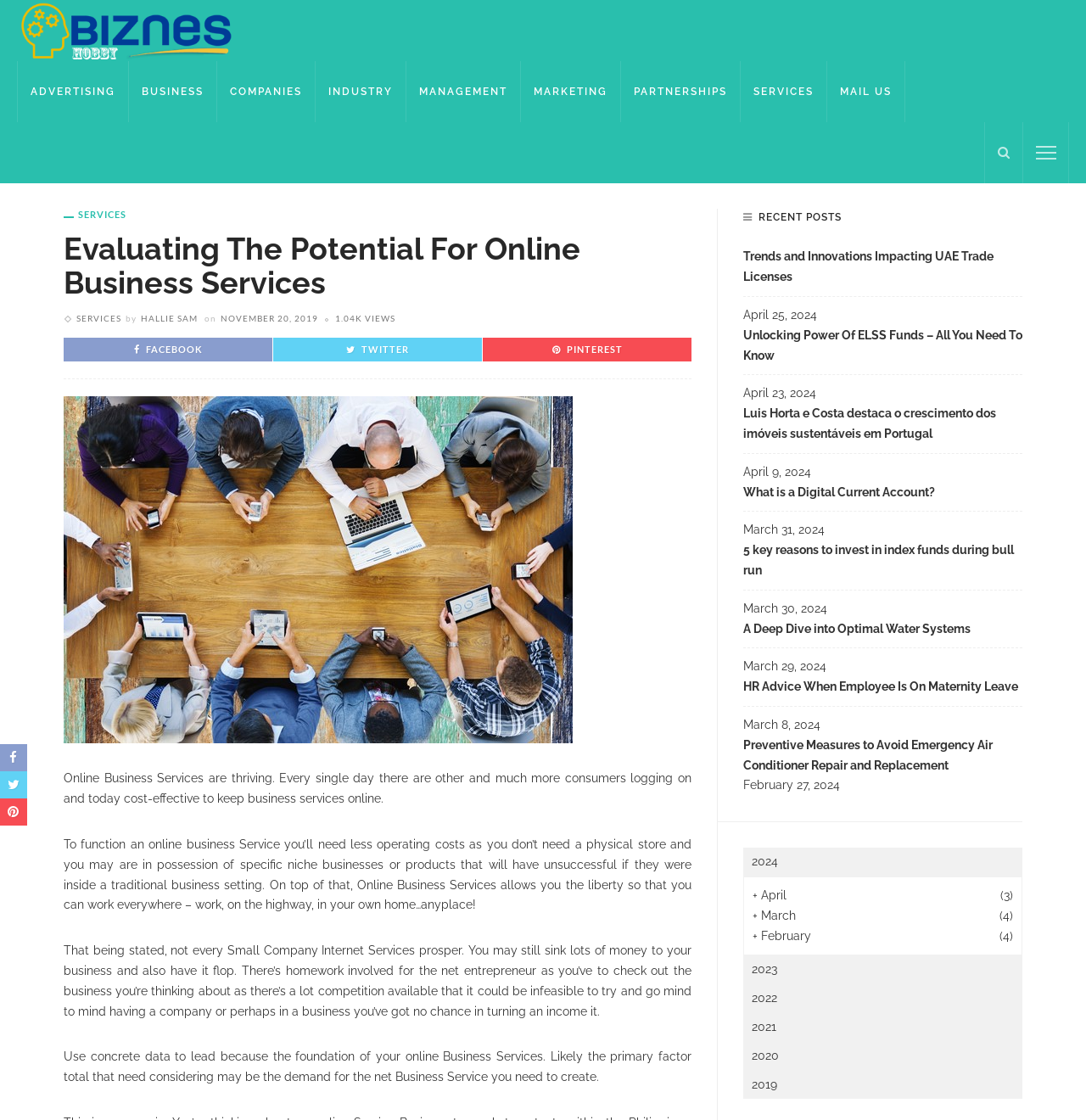Refer to the image and provide an in-depth answer to the question:
What is the title of the article?

The title of the article can be found in the heading element with the text 'Evaluating The Potential For Online Business Services'. This heading is located at the top of the webpage and is the main title of the article.